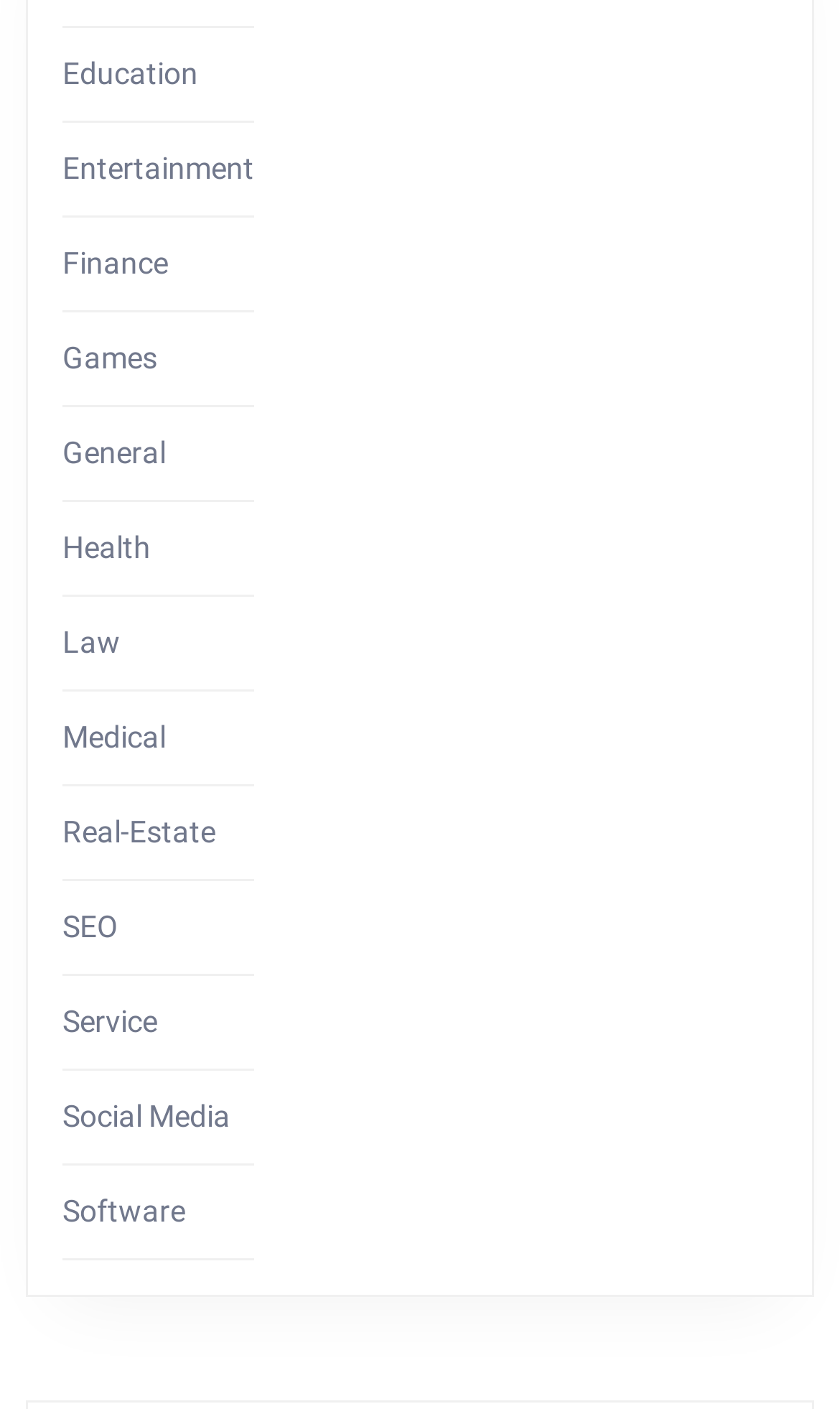Identify the bounding box for the UI element described as: "Social Media". The coordinates should be four float numbers between 0 and 1, i.e., [left, top, right, bottom].

[0.074, 0.779, 0.274, 0.804]